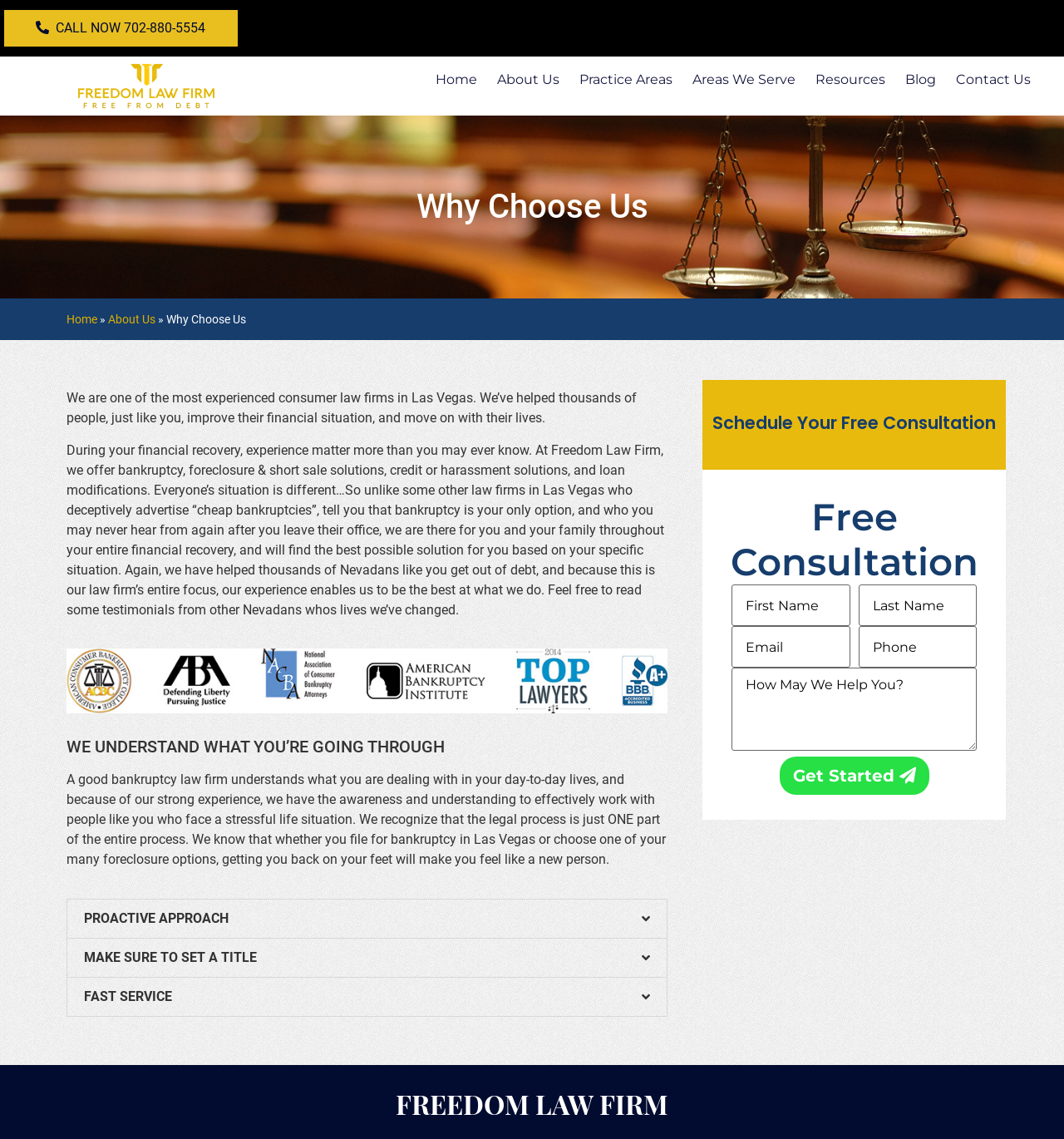From the screenshot, find the bounding box of the UI element matching this description: "About Us". Supply the bounding box coordinates in the form [left, top, right, bottom], each a float between 0 and 1.

[0.467, 0.053, 0.526, 0.087]